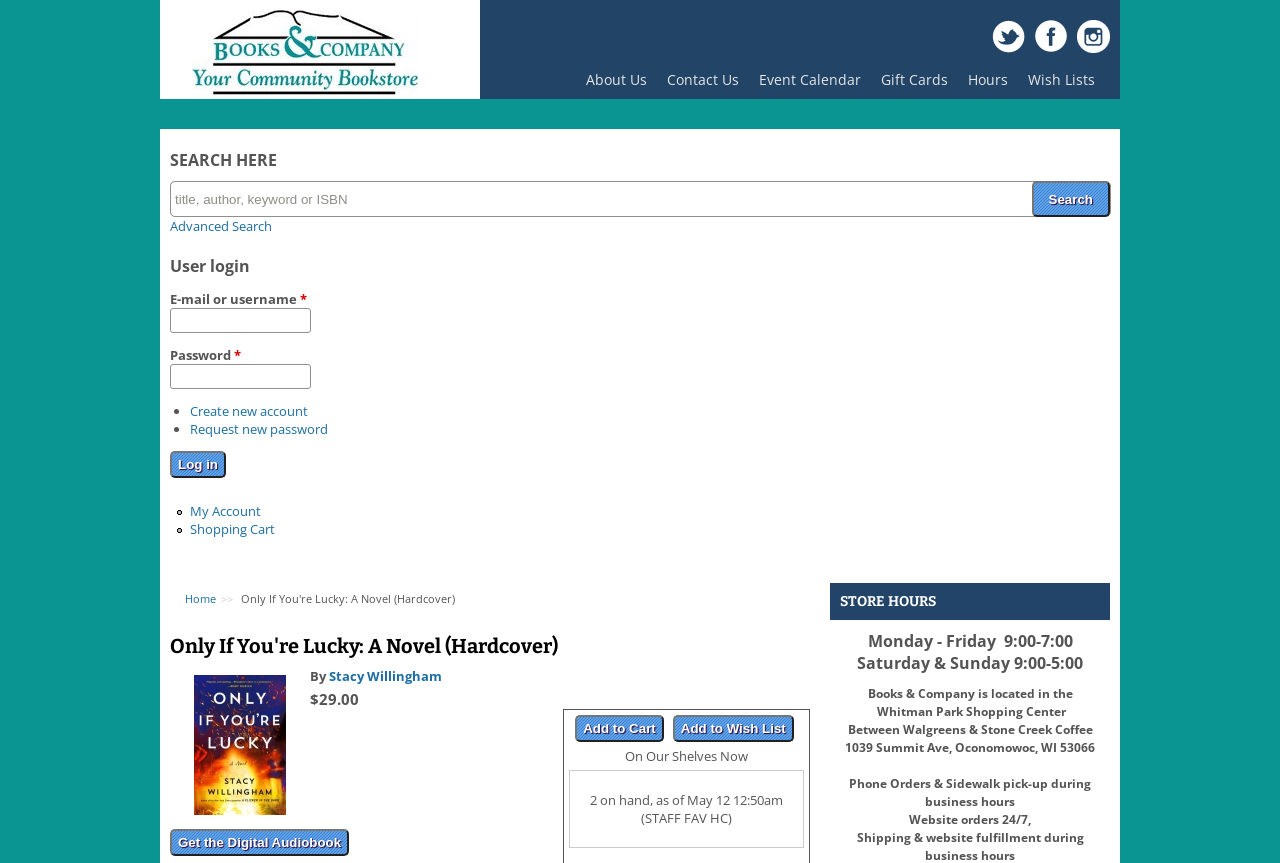Locate the bounding box coordinates of the element you need to click to accomplish the task described by this instruction: "Add to cart".

[0.449, 0.828, 0.519, 0.859]